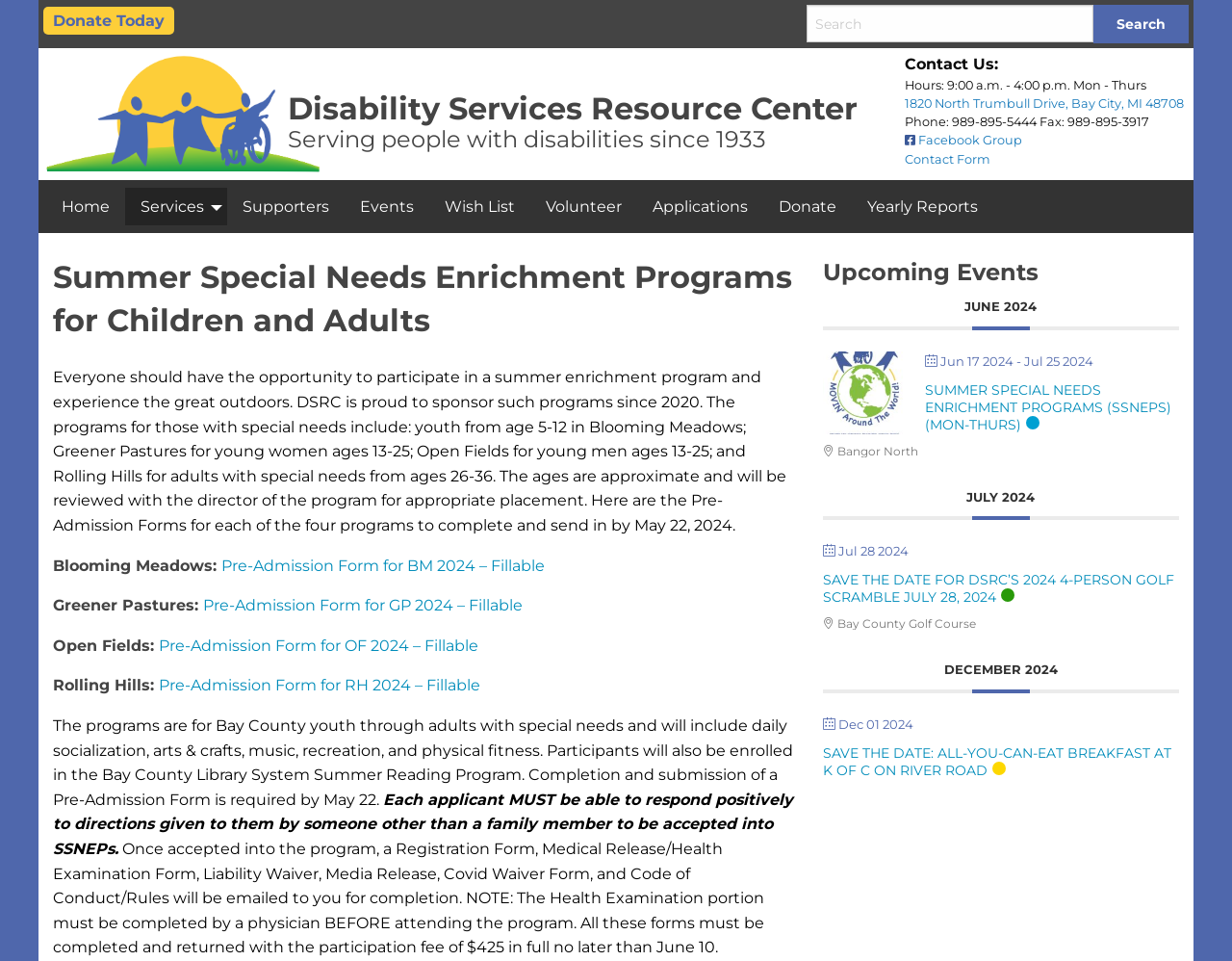Based on the element description Skip to content, identify the bounding box coordinates for the UI element. The coordinates should be in the format (top-left x, top-left y, bottom-right x, bottom-right y) and within the 0 to 1 range.

None